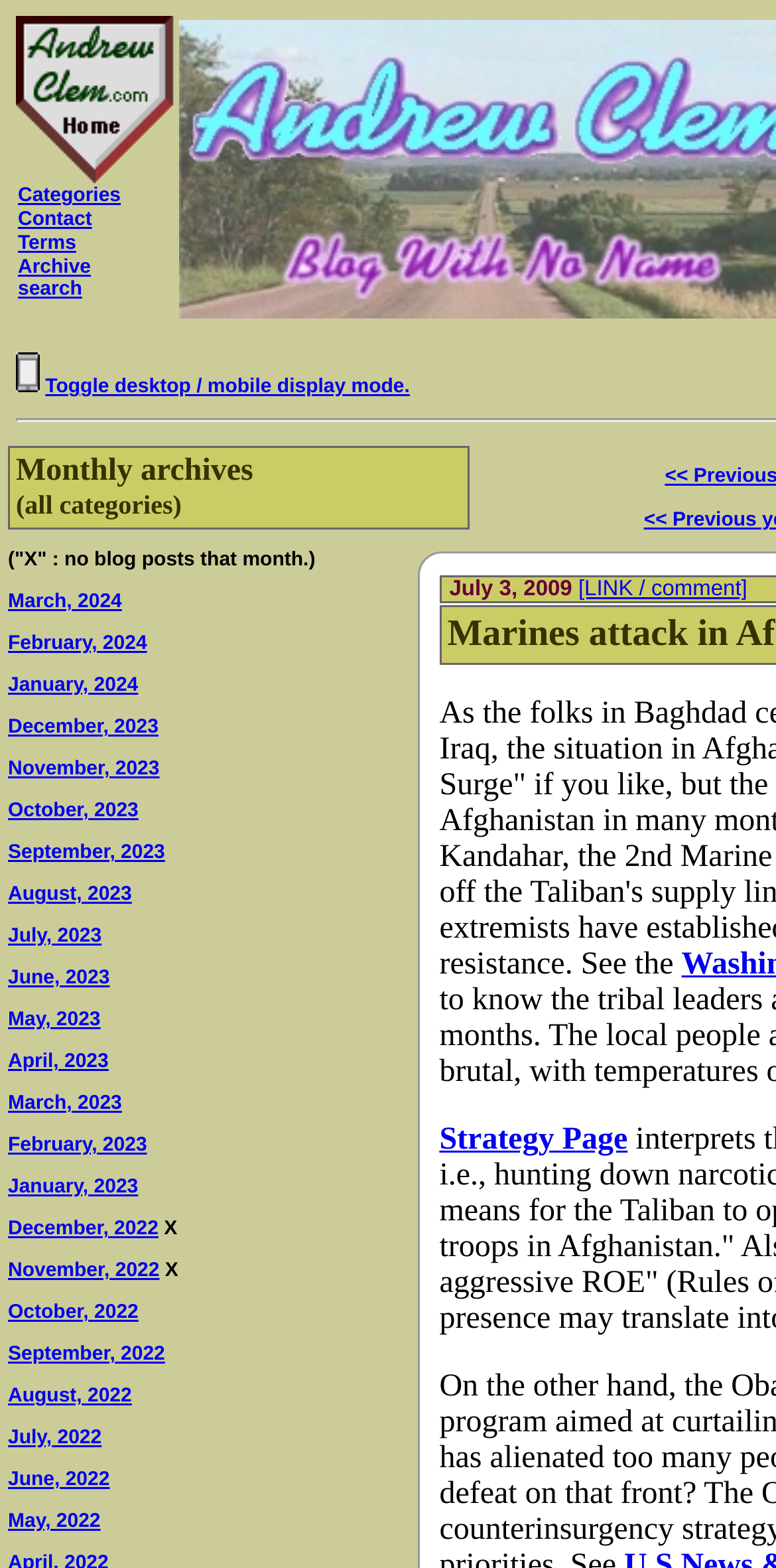Please identify the bounding box coordinates of the clickable area that will fulfill the following instruction: "go to Andrew Clem home". The coordinates should be in the format of four float numbers between 0 and 1, i.e., [left, top, right, bottom].

[0.021, 0.1, 0.226, 0.122]